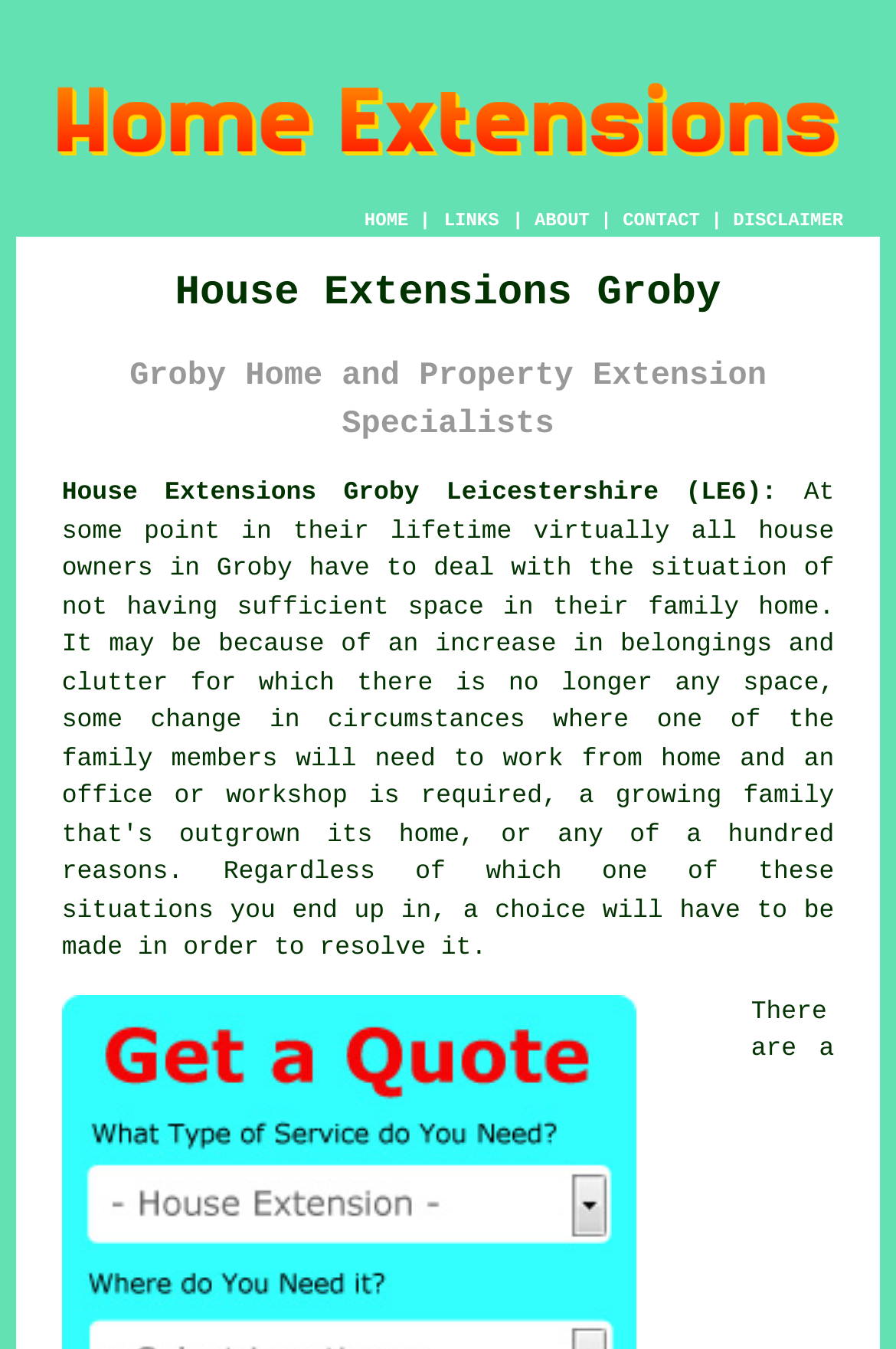What is the purpose of the website?
Deliver a detailed and extensive answer to the question.

The purpose of the website is to provide house extension services, as indicated by the heading 'Groby Home and Property Extension Specialists' and the content of the webpage, which suggests that the website is a platform for people to find and engage with house extension specialists.